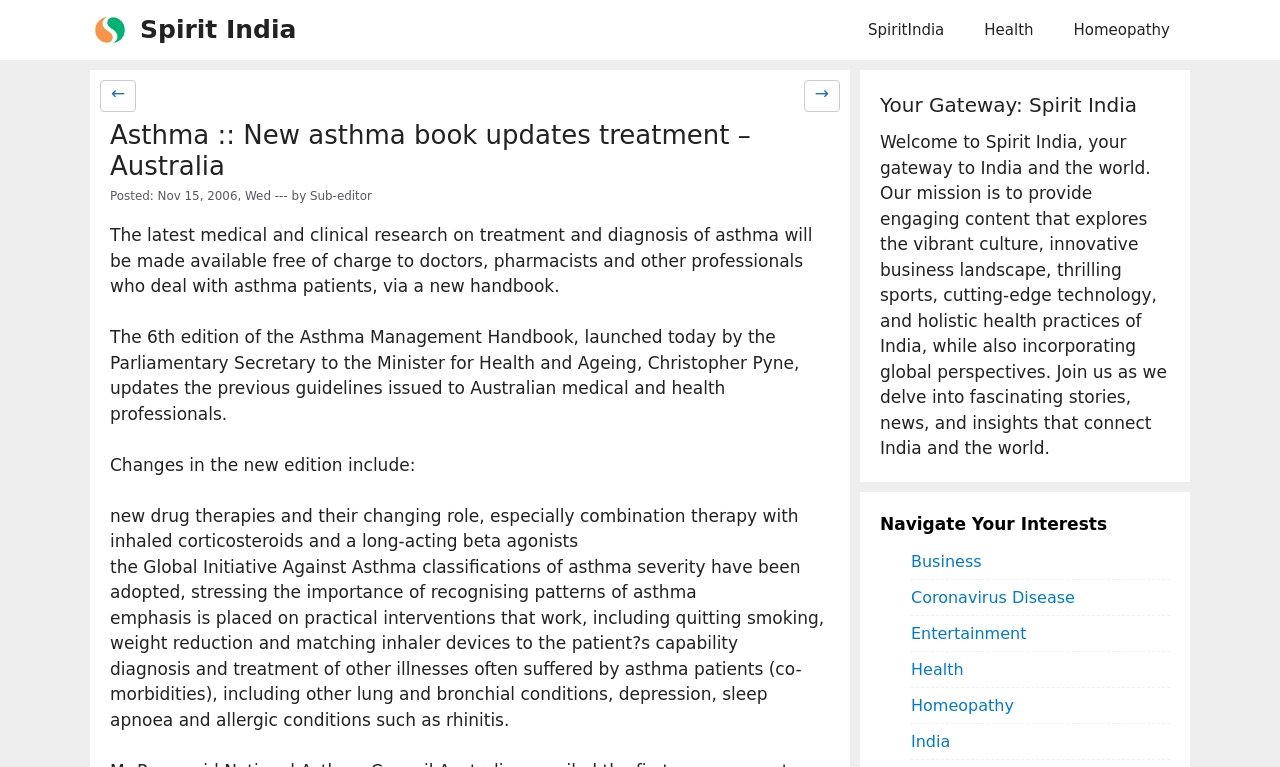Specify the bounding box coordinates for the region that must be clicked to perform the given instruction: "Click on the '←' link to go back".

[0.078, 0.104, 0.106, 0.145]